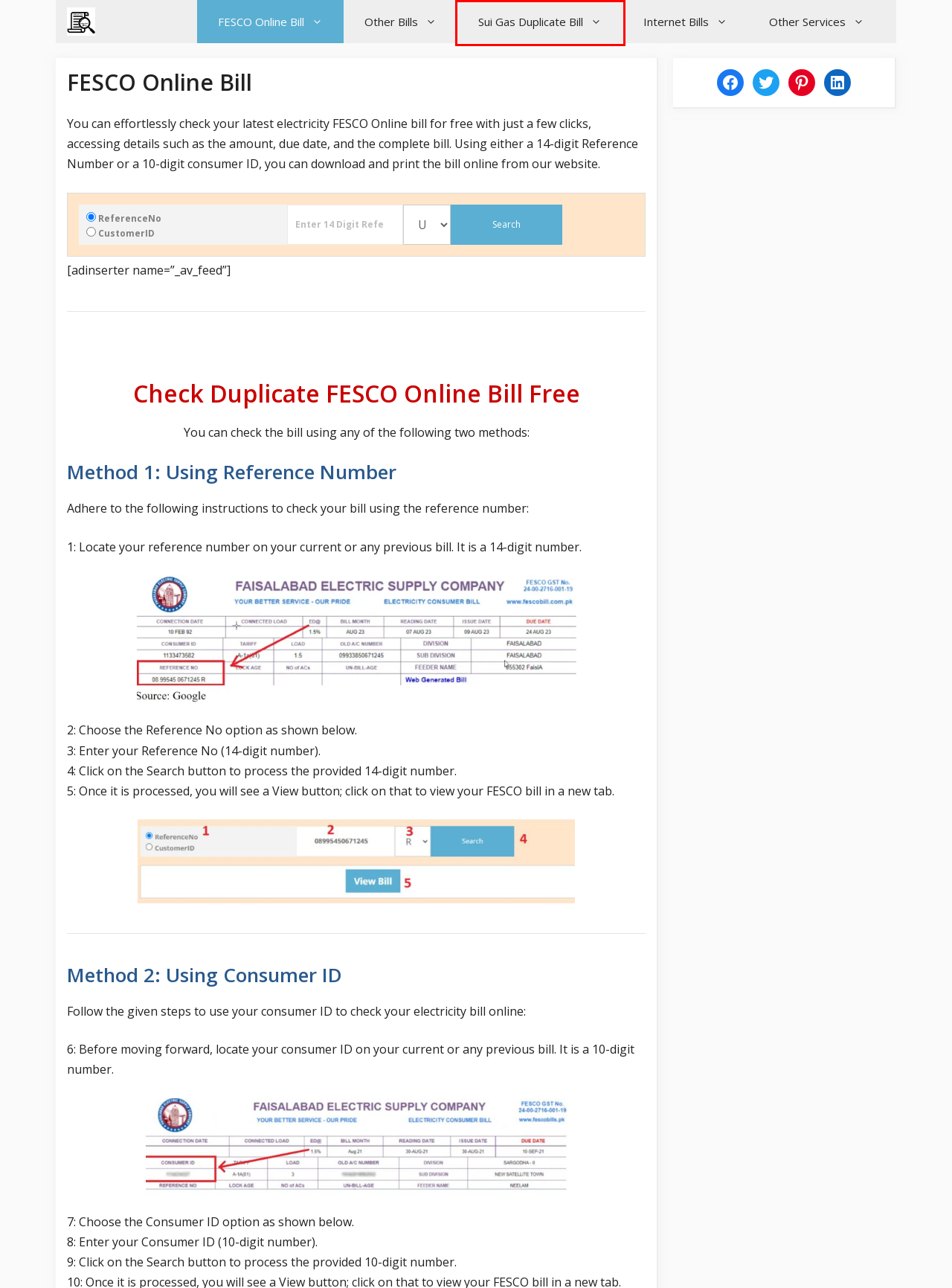Take a look at the provided webpage screenshot featuring a red bounding box around an element. Select the most appropriate webpage description for the page that loads after clicking on the element inside the red bounding box. Here are the candidates:
A. Sui Gas Bill Duplicate bill | Check, Print and Download
B. SSGC Duplicate Bill: How to Easily Obtain
C. How to Change Consumer Name on FESCO Bills?
D. Contact Us
E. Electricity
F. GEPCO Bill Online 2024
G. K Electric Duplicate Bill | Check KE Bill 2024
H. Privacy Policy for Find Any Bill

A